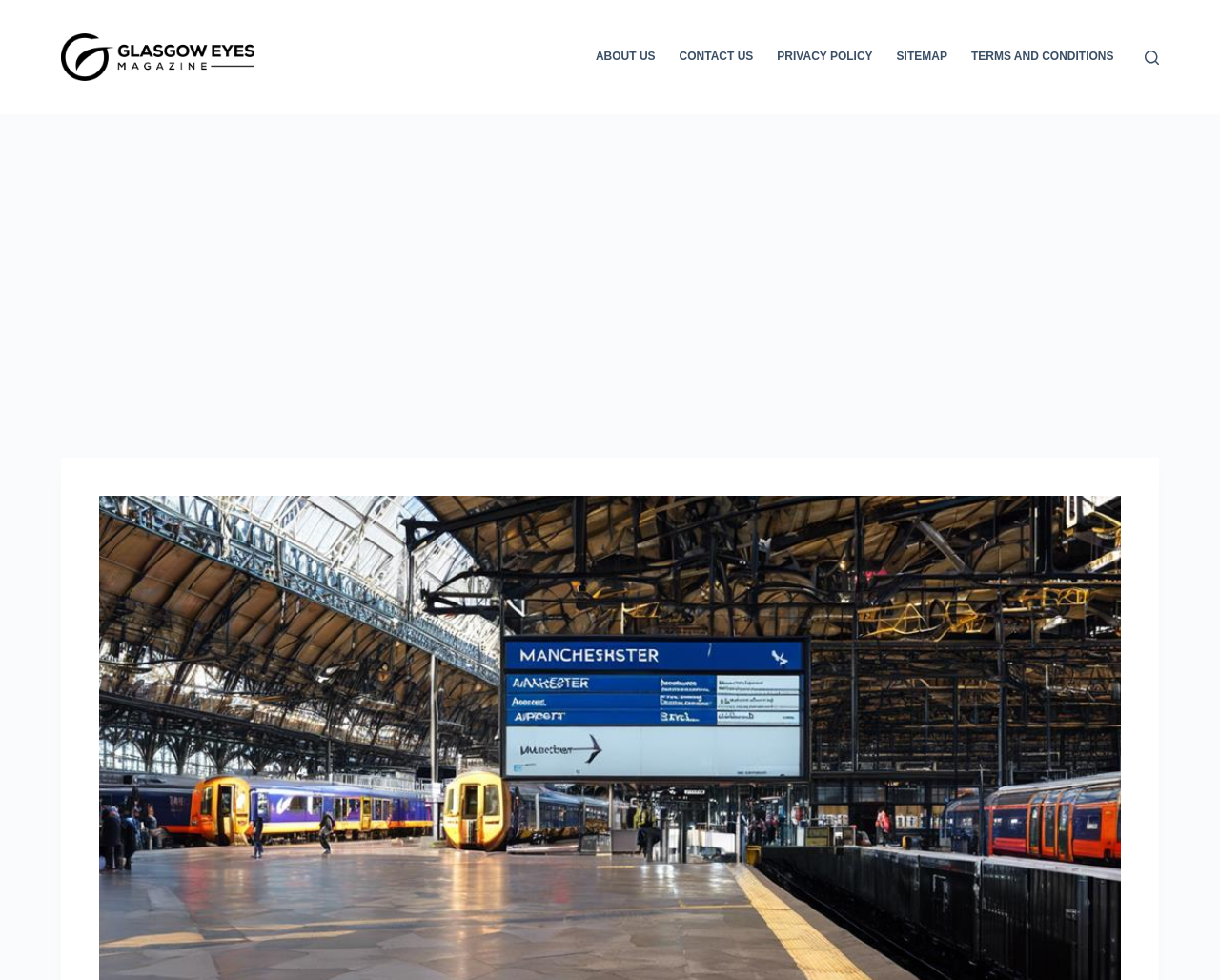Provide the bounding box coordinates of the UI element that matches the description: "Sitemap".

[0.725, 0.0, 0.786, 0.117]